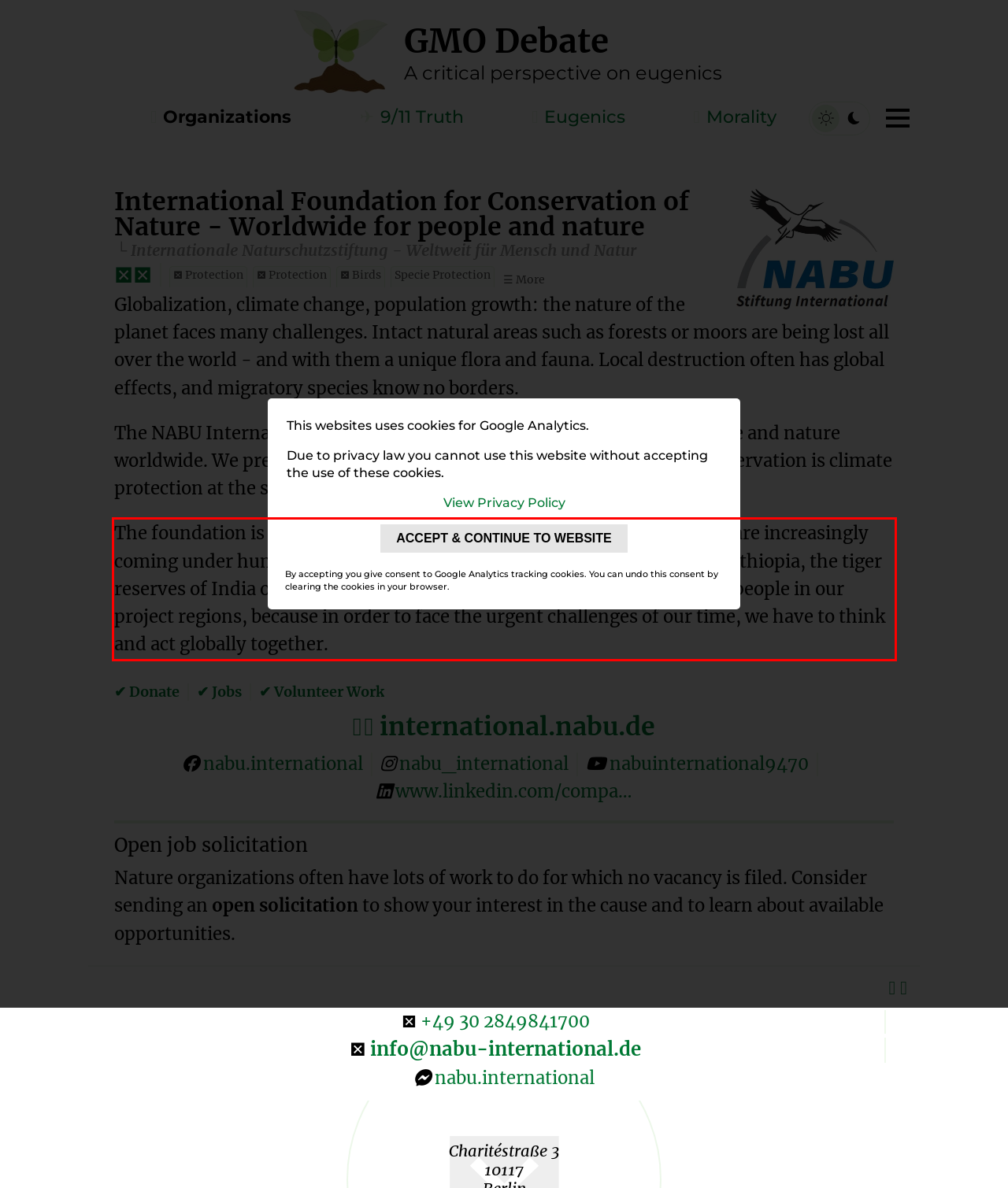Please perform OCR on the UI element surrounded by the red bounding box in the given webpage screenshot and extract its text content.

The foundation is active wherever intact natural areas are preserved, but are increasingly coming under human pressure, such as in the mountain cloud forests of Ethiopia, the tiger reserves of India or the moors of Russia. We always work closely with the people in our project regions, because in order to face the urgent challenges of our time, we have to think and act globally together.